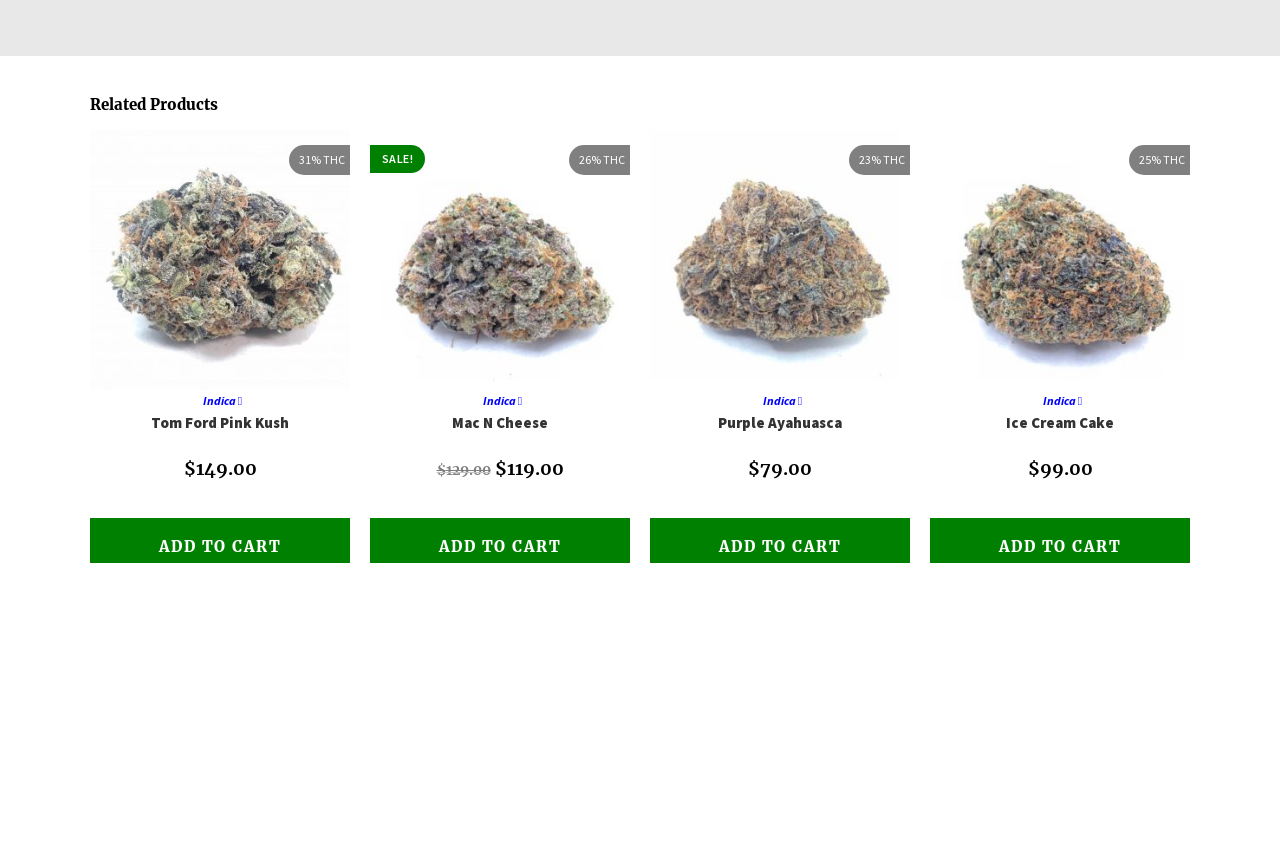Find the bounding box coordinates of the clickable area that will achieve the following instruction: "Buy product".

None